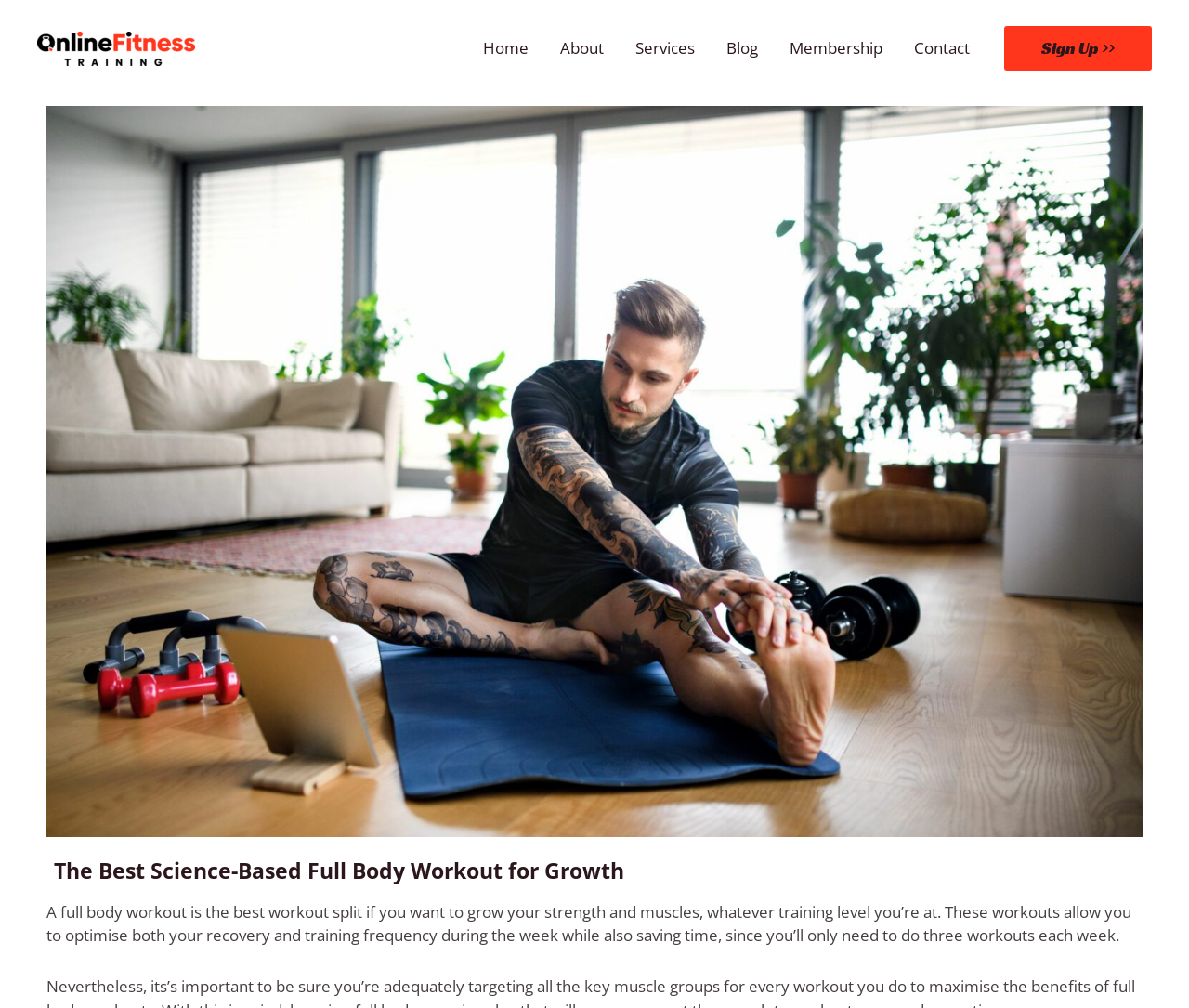What is the benefit of a full body workout in terms of time?
Offer a detailed and exhaustive answer to the question.

The webpage mentions that a full body workout allows you to save time, since you’ll only need to do three workouts each week, implying that it is a time-efficient way to train.